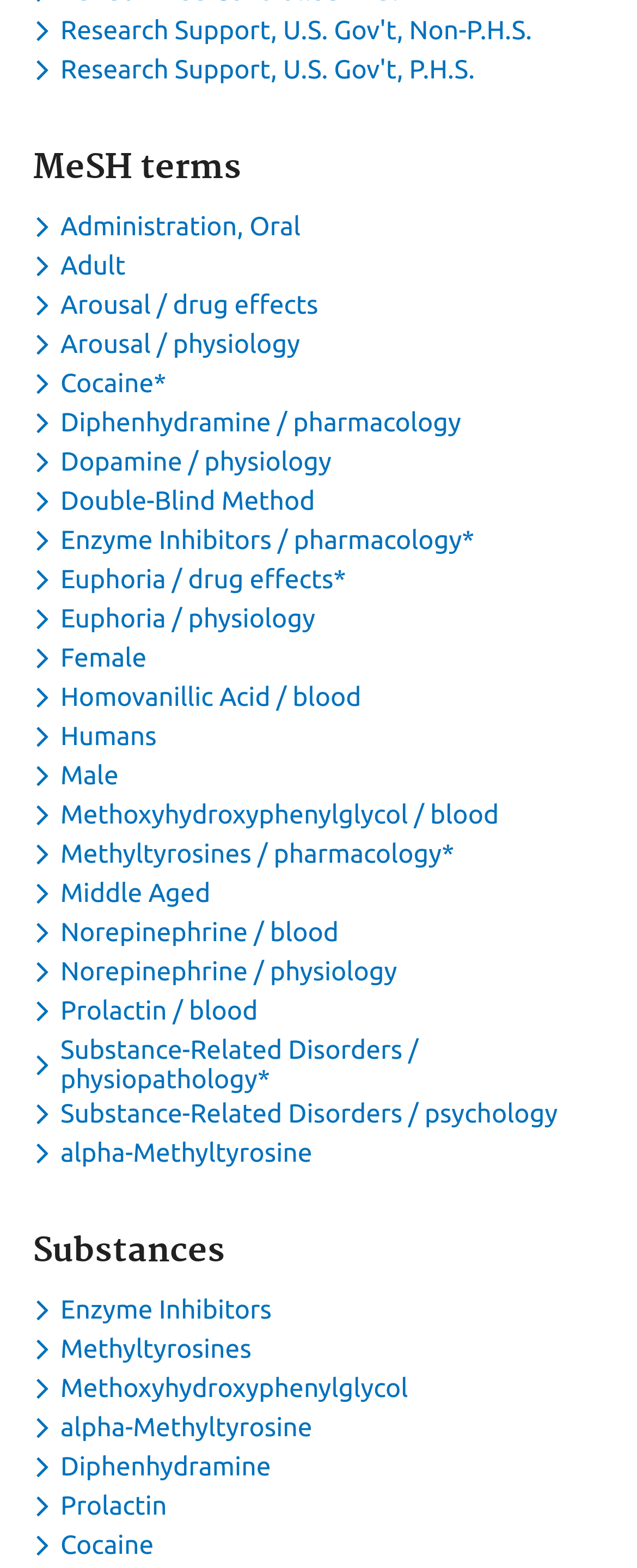How many substances are listed?
Please answer the question as detailed as possible.

I counted the number of buttons with the label 'Toggle dropdown menu for keyword...' under the 'Substances' heading, and there are 7 of them.